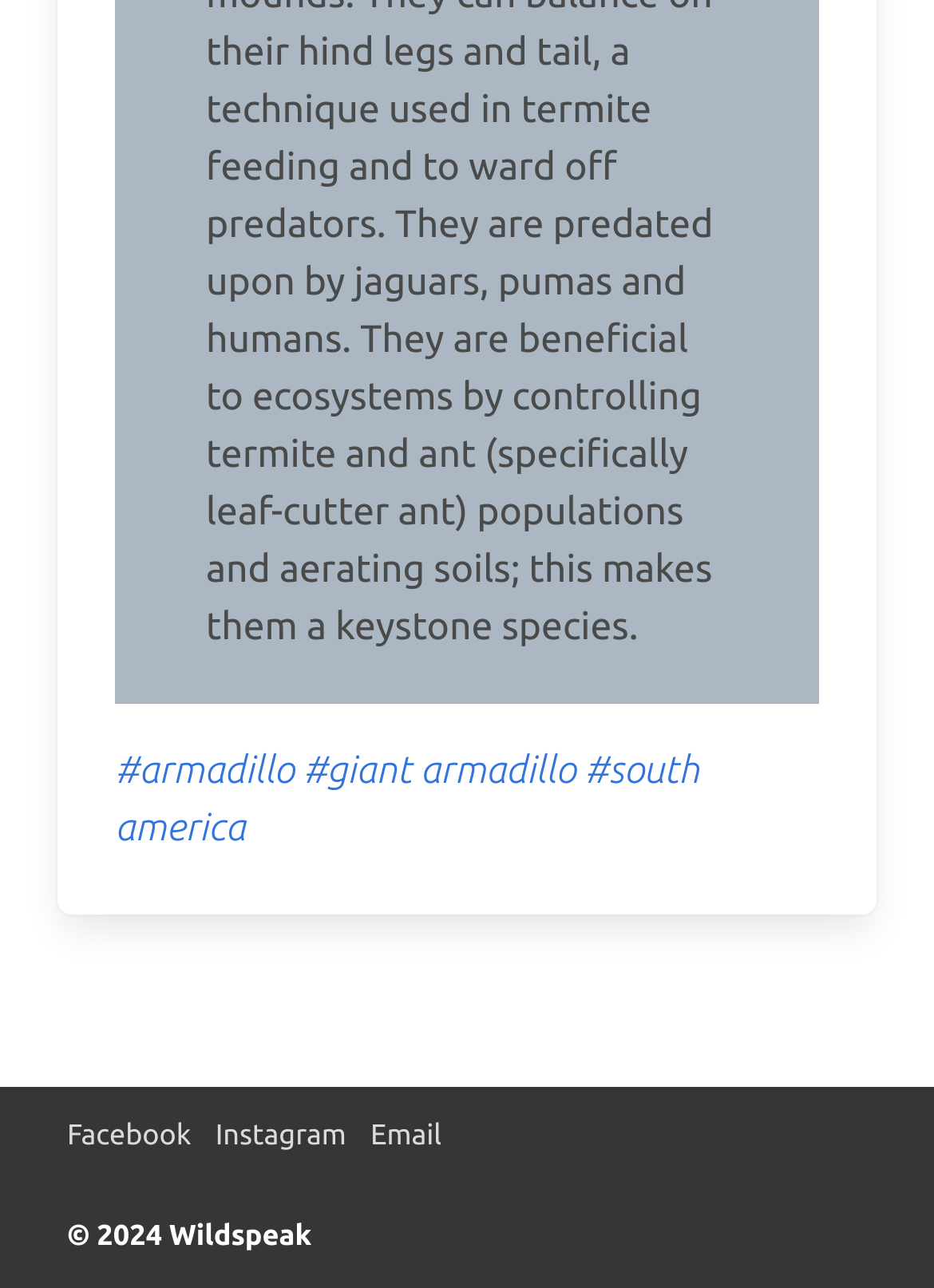How many armadillo-related links are available?
Using the information from the image, answer the question thoroughly.

I found two links related to armadillos, which are '#armadillo' and '#giant armadillo'.